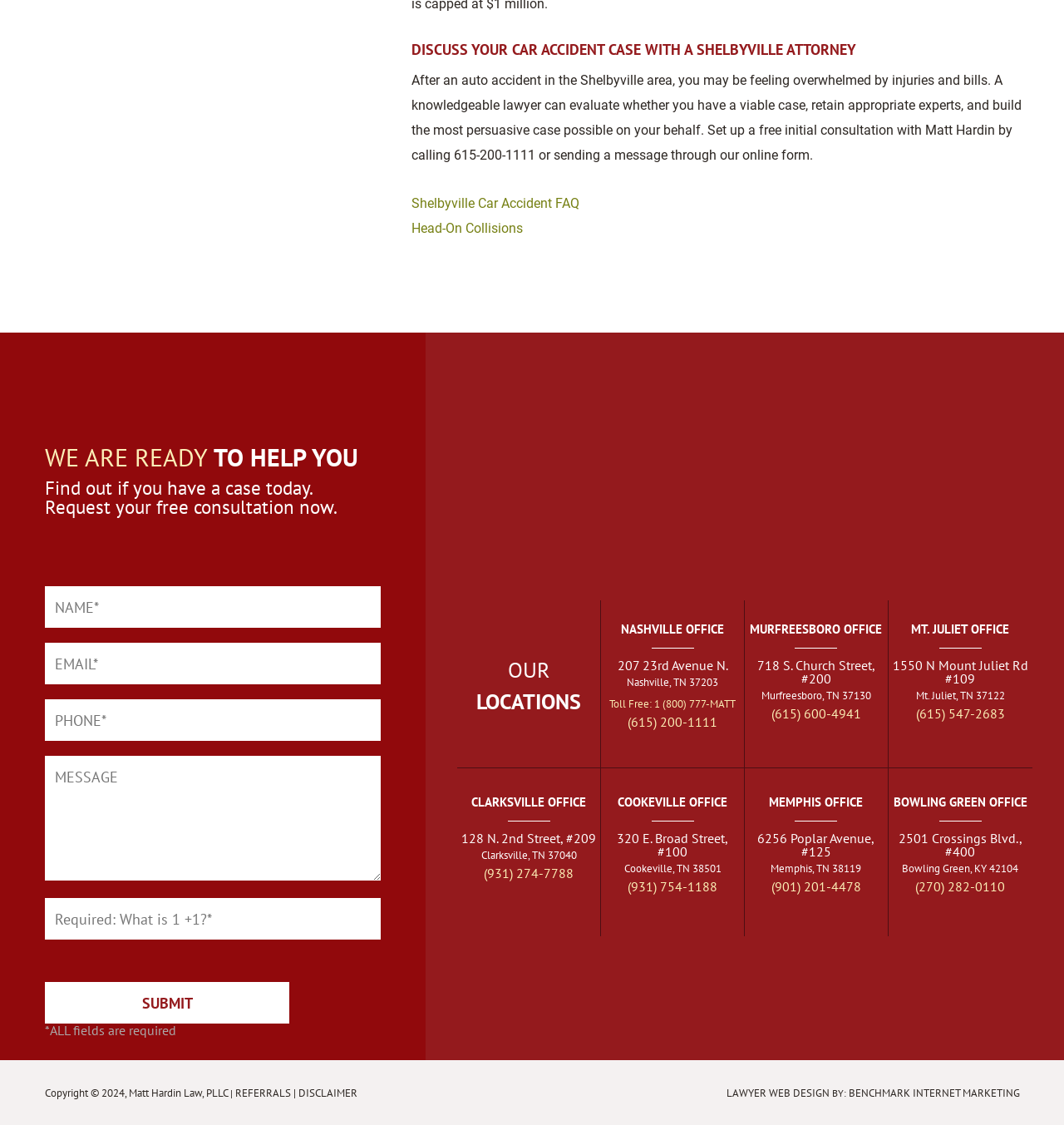Show the bounding box coordinates for the element that needs to be clicked to execute the following instruction: "Visit the Murfreesboro office page". Provide the coordinates in the form of four float numbers between 0 and 1, i.e., [left, top, right, bottom].

[0.705, 0.552, 0.829, 0.566]